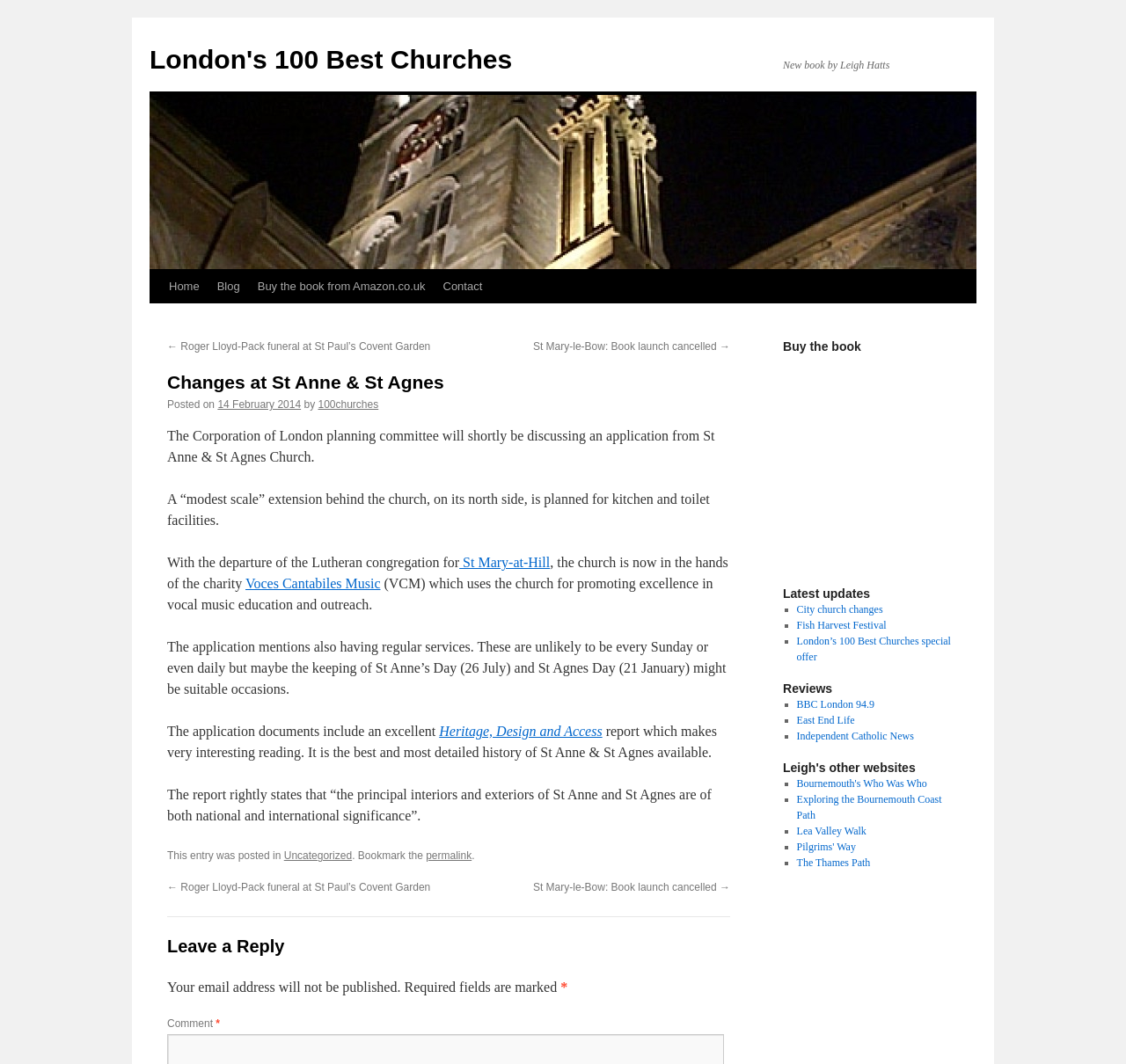What is the name of the church mentioned in the article?
Using the image provided, answer with just one word or phrase.

St Anne & St Agnes